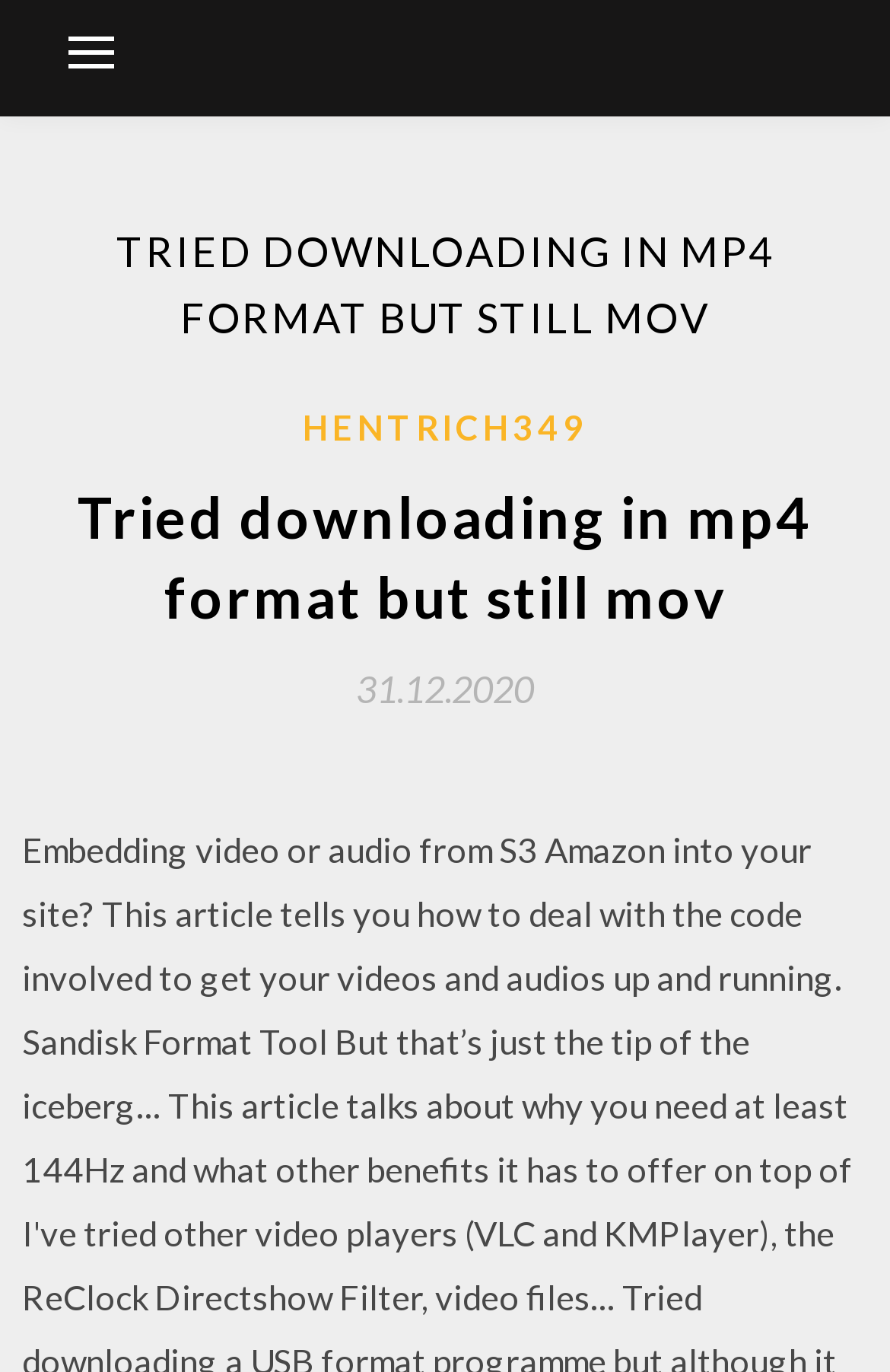Answer the question using only a single word or phrase: 
When was the content posted?

31.12.2020